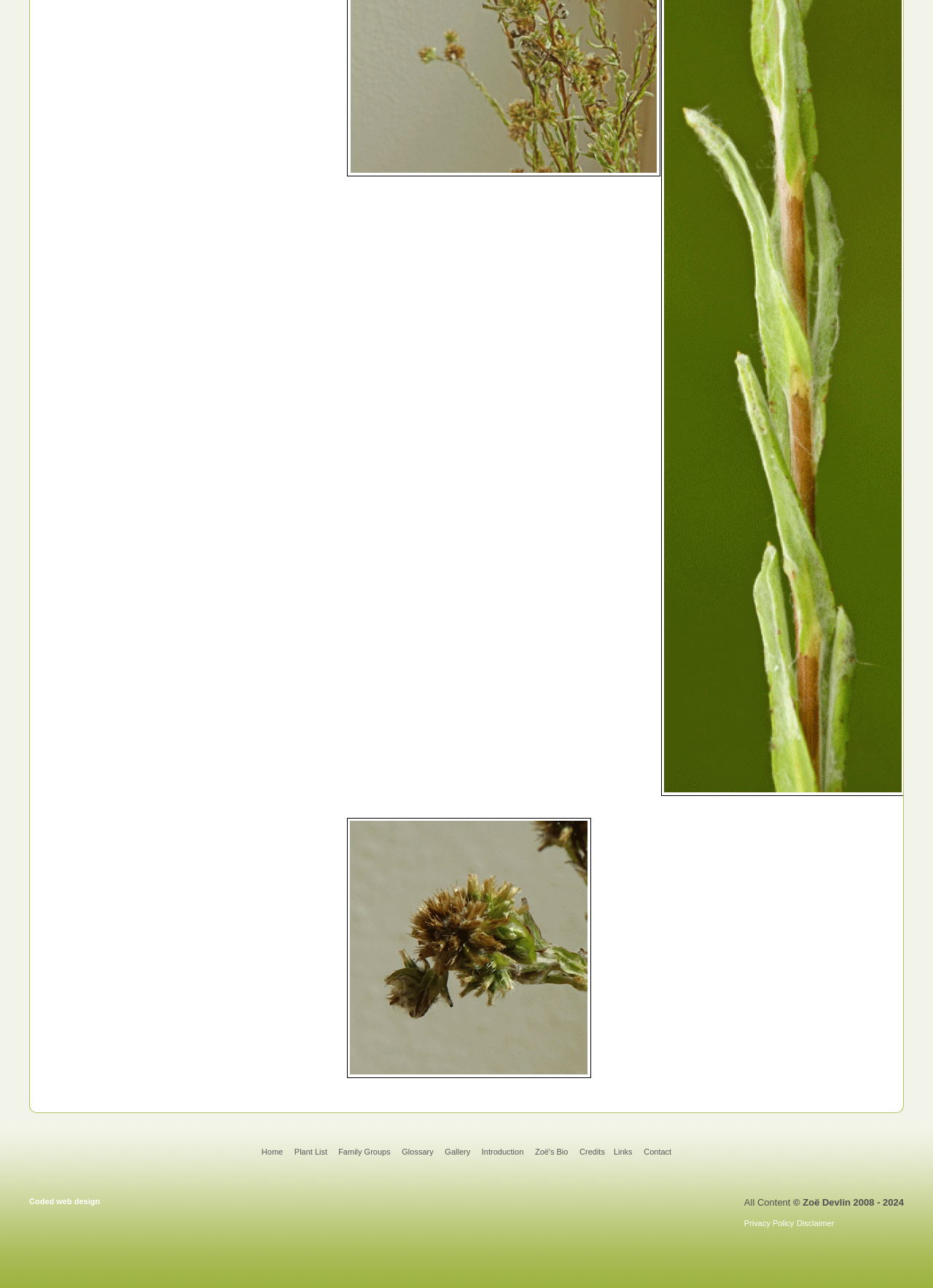How many static text elements are at the bottom of the webpage?
Kindly offer a detailed explanation using the data available in the image.

I examined the bottom of the webpage and found two static text elements: 'All Content' and '© Zoë Devlin 2008 - 2024'. These are the only two static text elements at the bottom of the webpage.